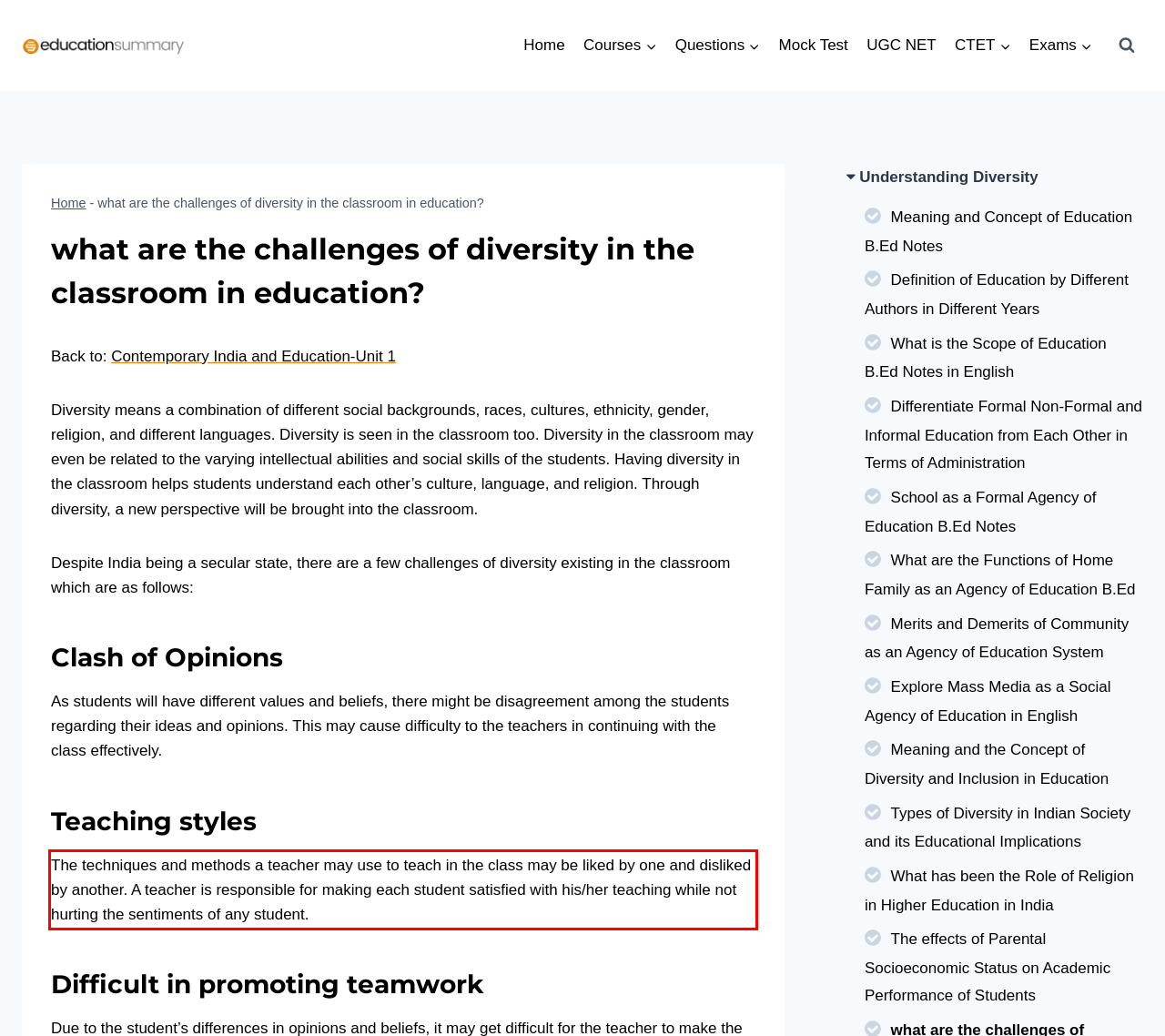Please examine the webpage screenshot containing a red bounding box and use OCR to recognize and output the text inside the red bounding box.

The techniques and methods a teacher may use to teach in the class may be liked by one and disliked by another. A teacher is responsible for making each student satisfied with his/her teaching while not hurting the sentiments of any student.